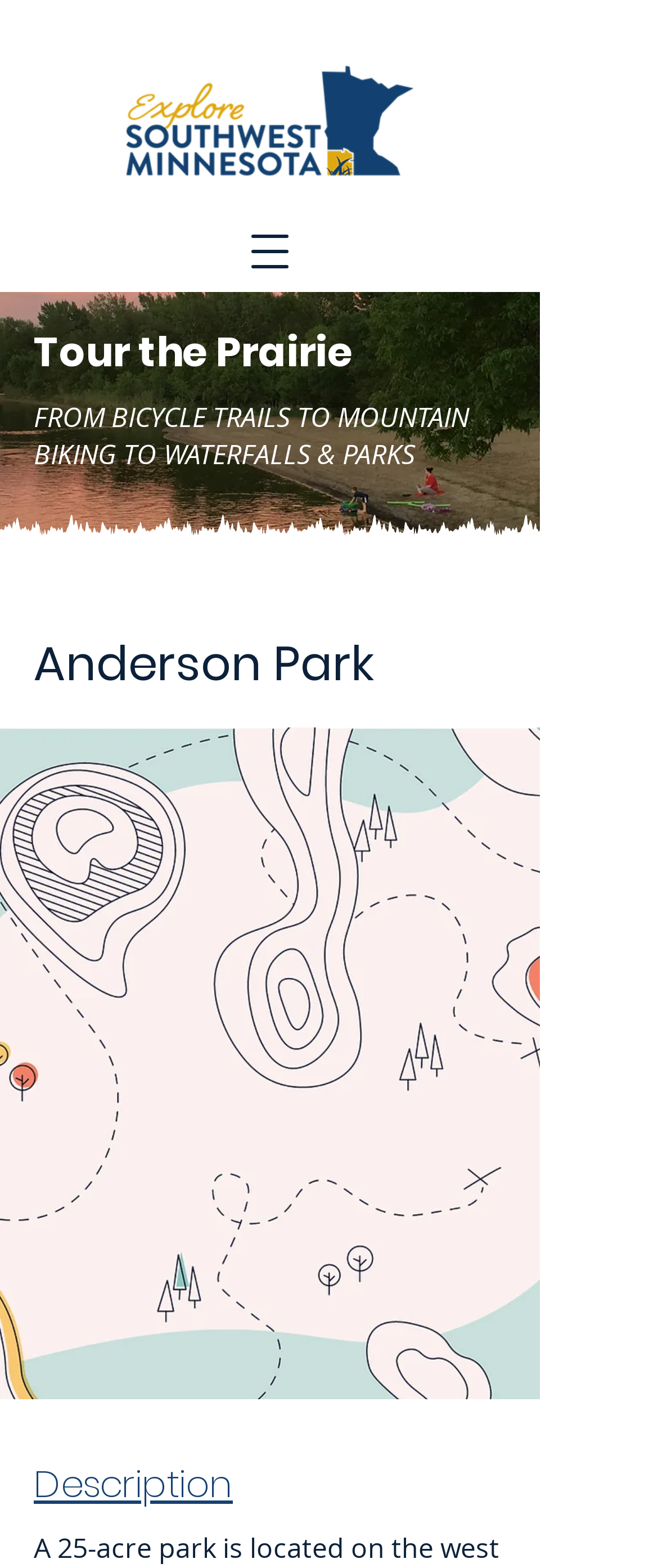Could you please study the image and provide a detailed answer to the question:
What is the purpose of the button?

The purpose of the button is to open the navigation menu, which is indicated by the 'hasPopup' property and the text 'Open navigation menu'.